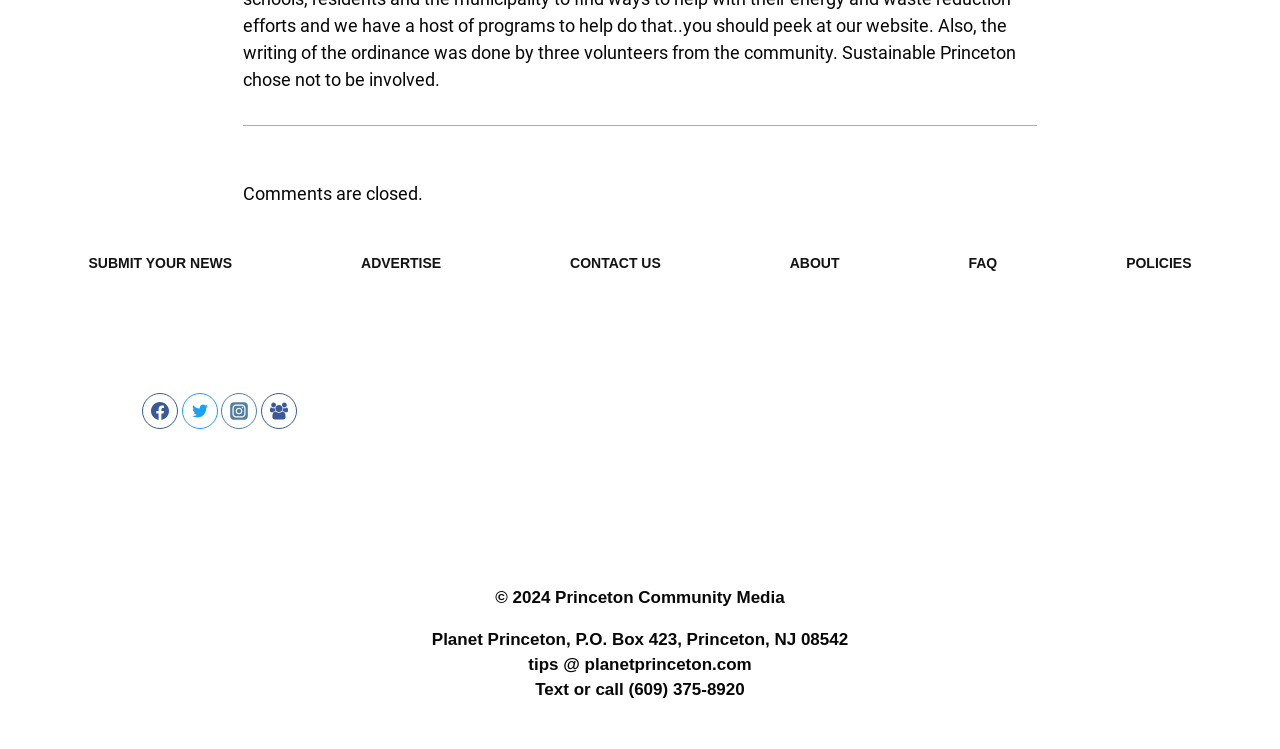Determine the bounding box for the described HTML element: "Facebook Group". Ensure the coordinates are four float numbers between 0 and 1 in the format [left, top, right, bottom].

[0.204, 0.525, 0.232, 0.573]